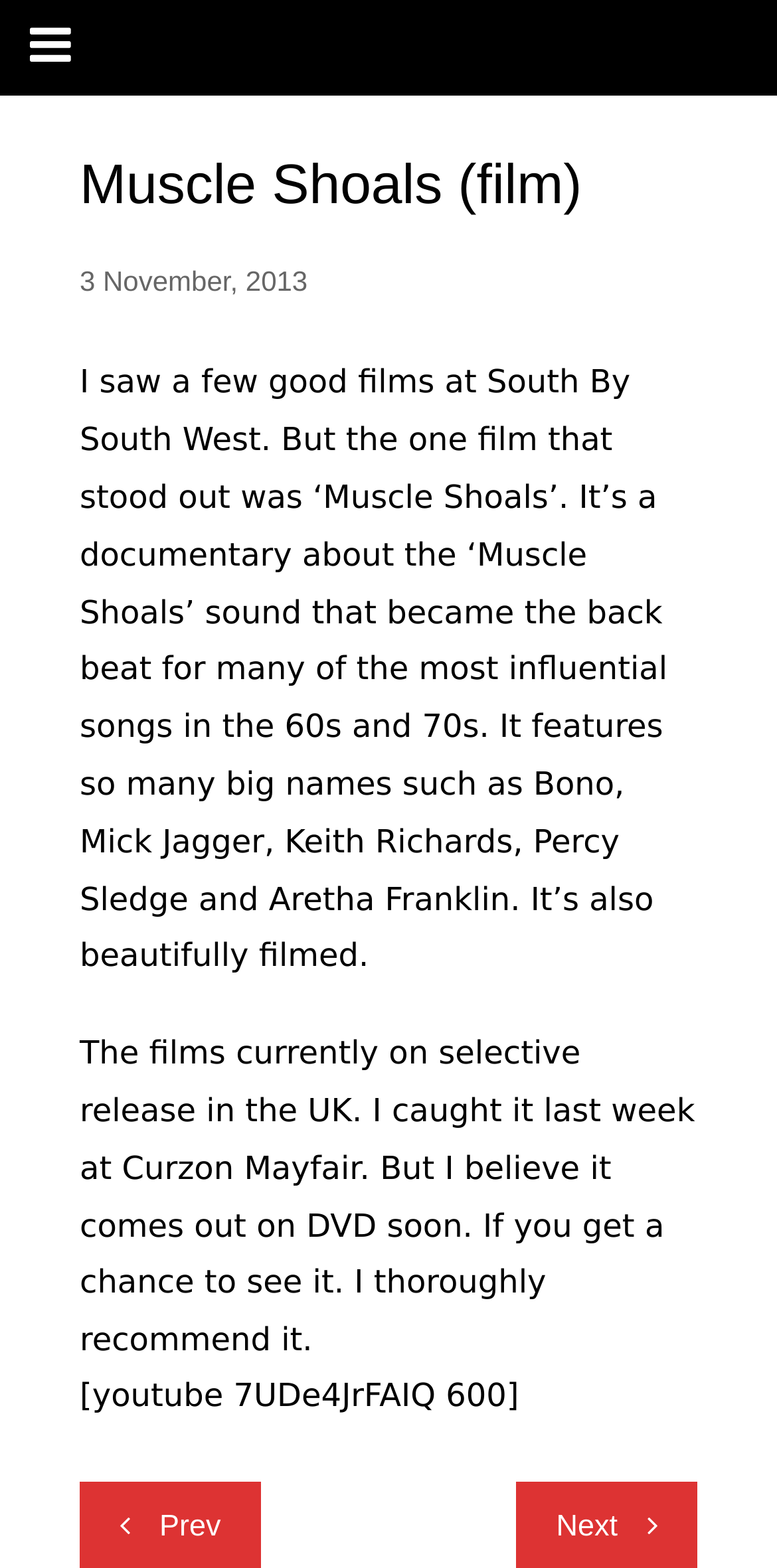Extract the primary header of the webpage and generate its text.

Muscle Shoals (film)